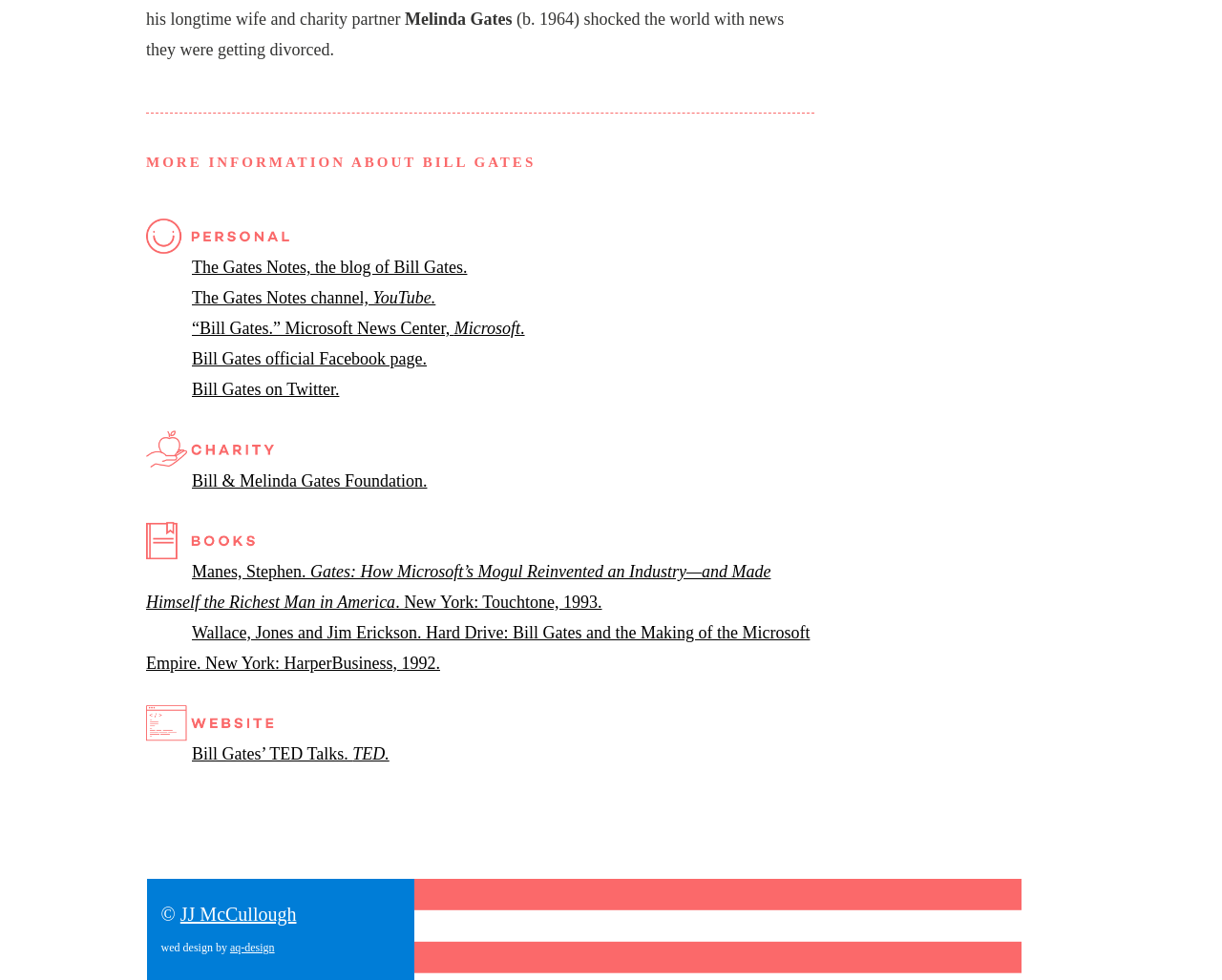Please answer the following query using a single word or phrase: 
What is the name of Bill Gates' blog?

The Gates Notes